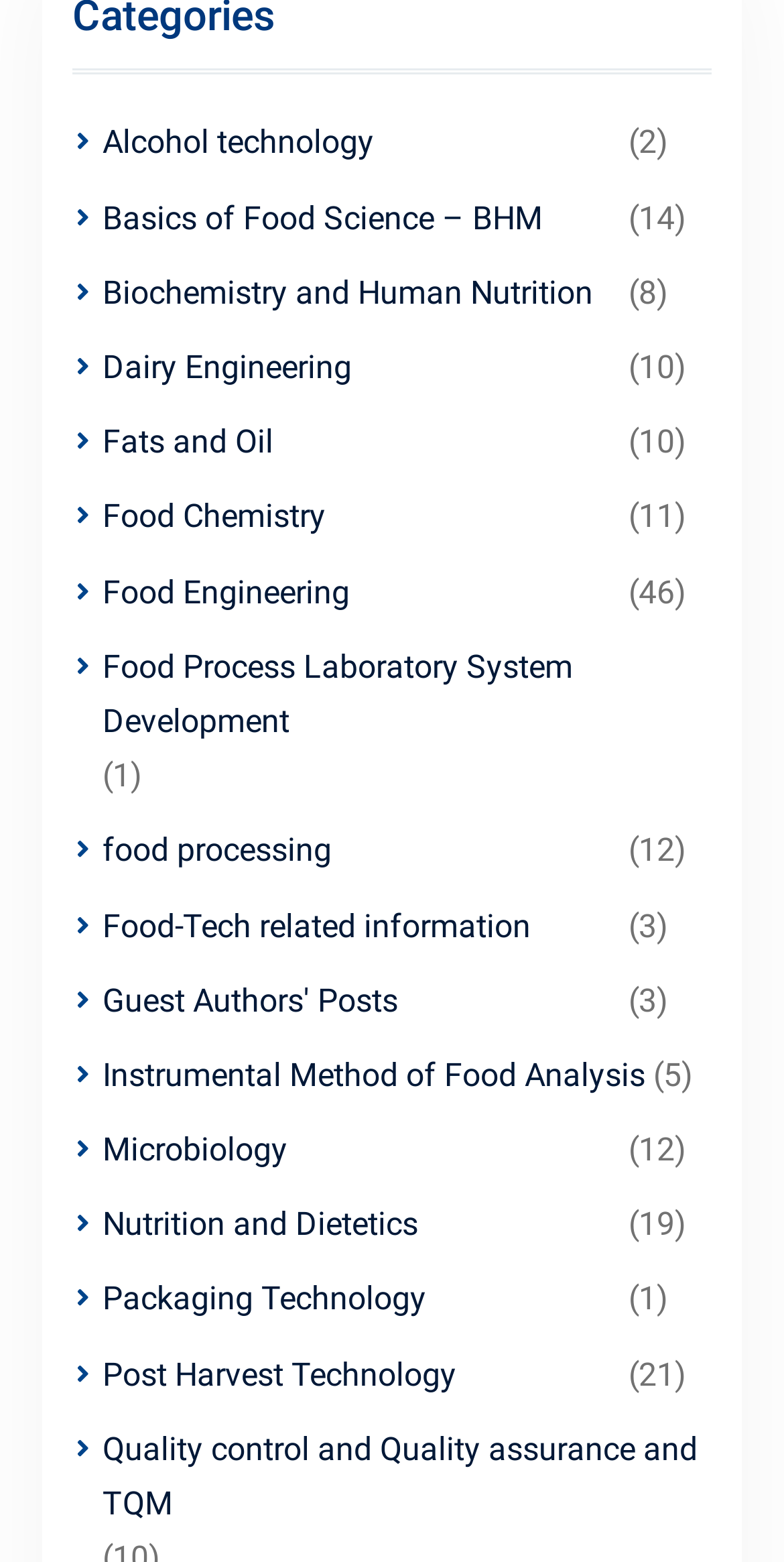What is the topic of the first link?
Please provide a single word or phrase as your answer based on the screenshot.

Alcohol technology